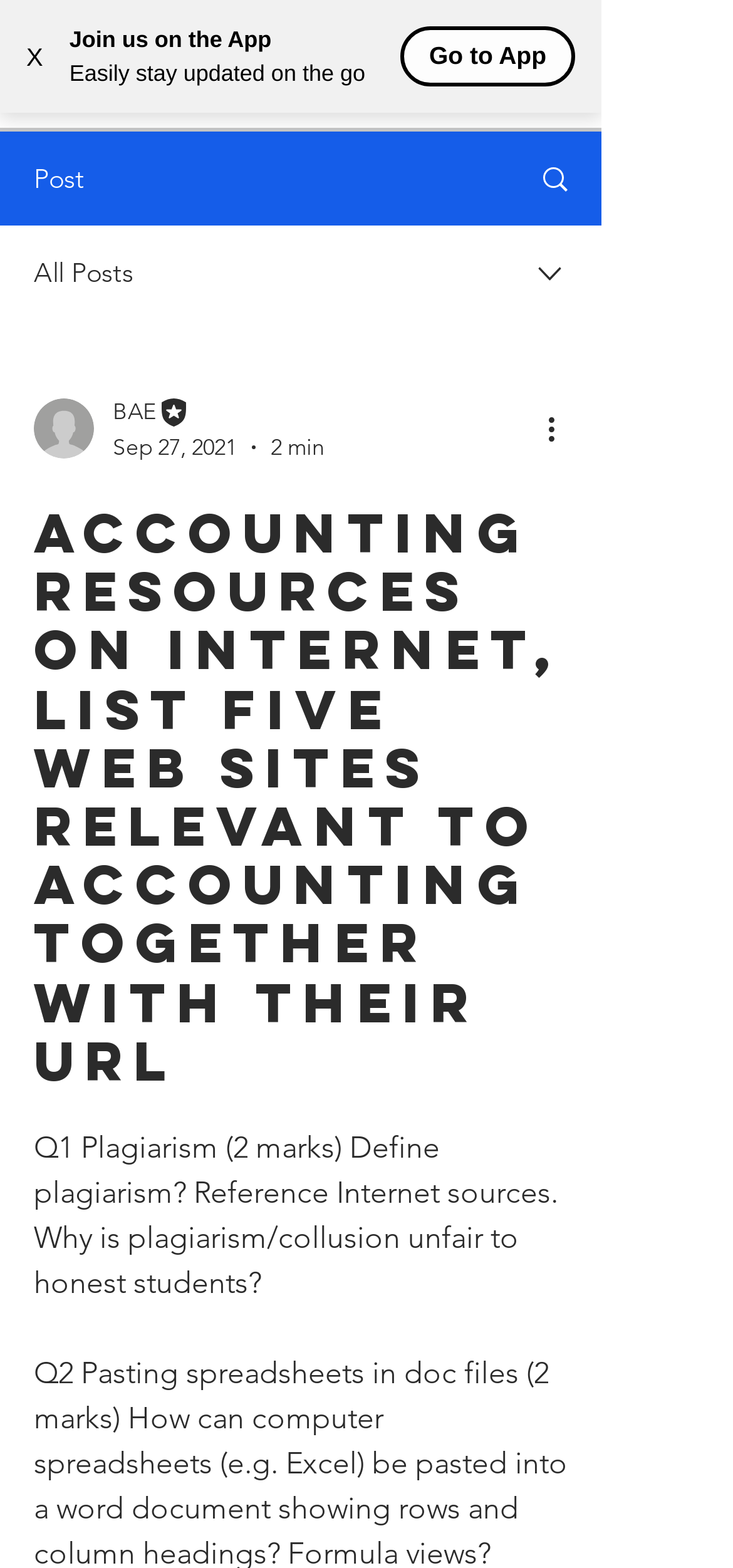Utilize the details in the image to give a detailed response to the question: What is the date of the current post?

The date of the current post can be found in the writer's picture section, where it is written as 'Sep 27, 2021'.